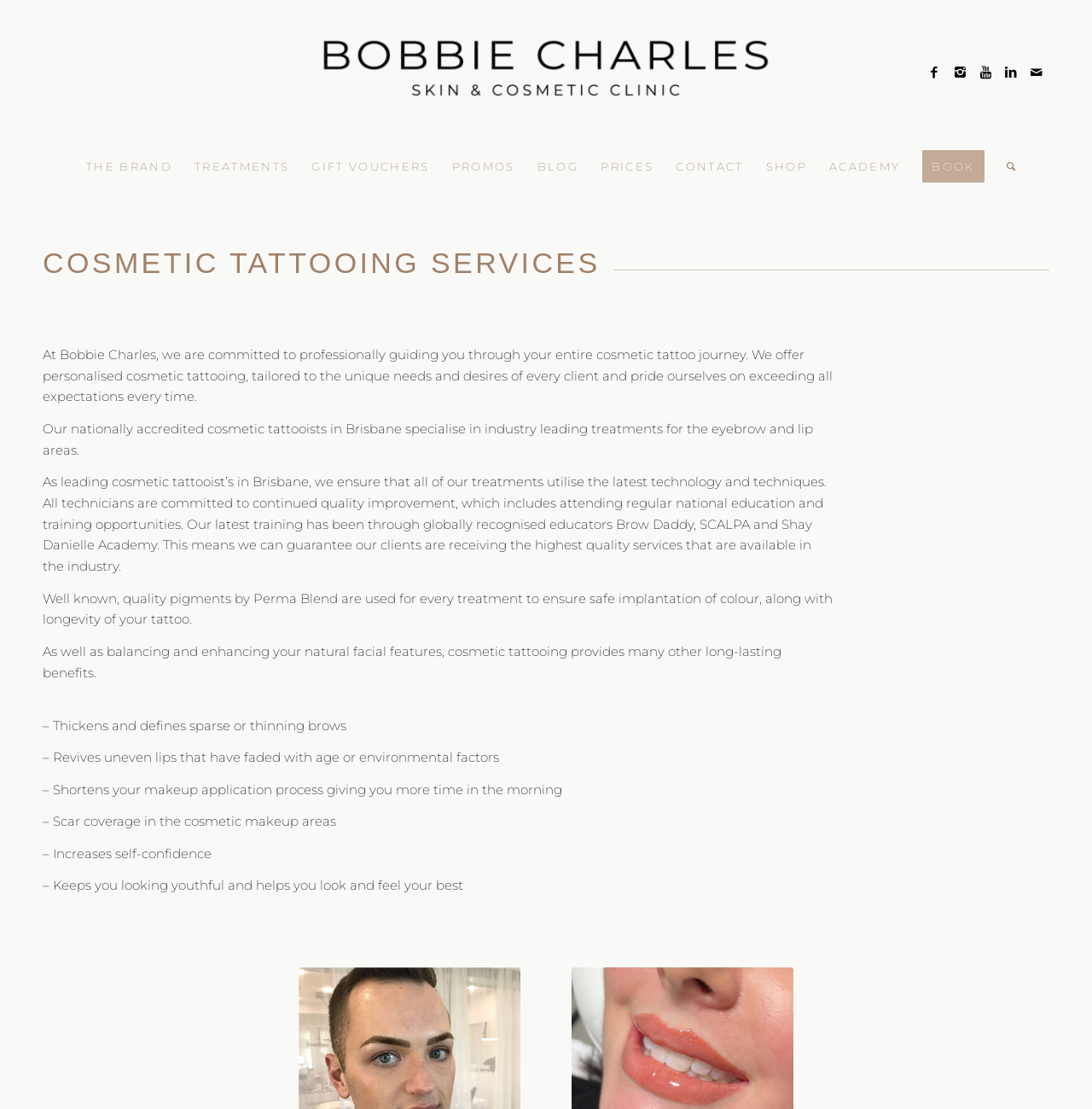Highlight the bounding box coordinates of the element that should be clicked to carry out the following instruction: "Check New". The coordinates must be given as four float numbers ranging from 0 to 1, i.e., [left, top, right, bottom].

None